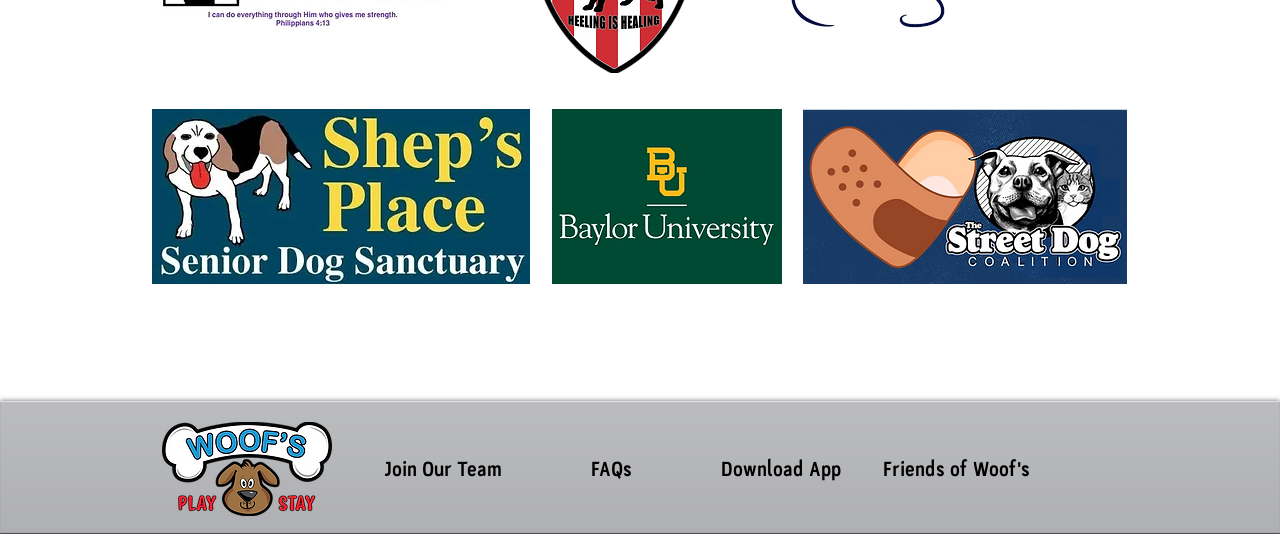How many links are there in the footer?
Please answer the question with a single word or phrase, referencing the image.

5